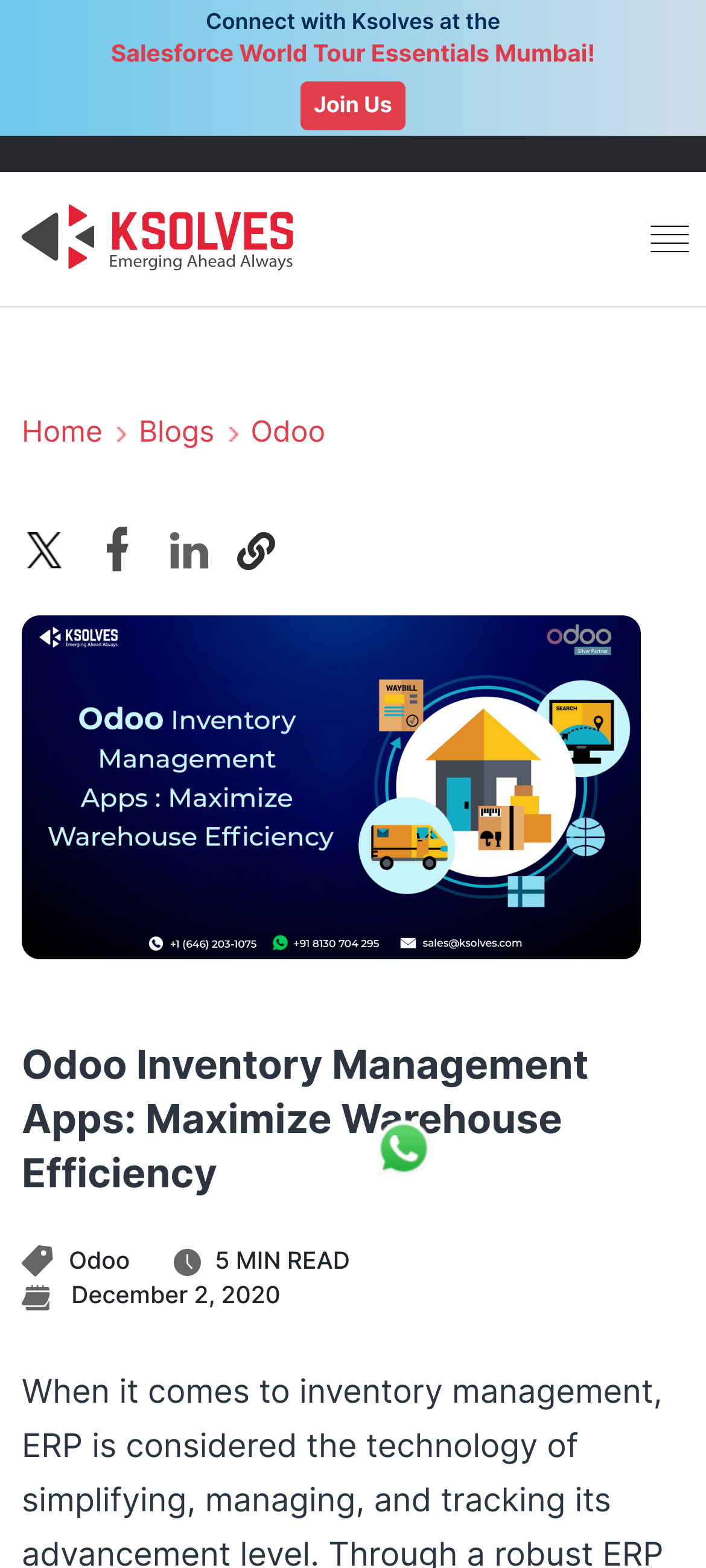What is the company name mentioned on the webpage?
Please provide a single word or phrase answer based on the image.

Ksolves